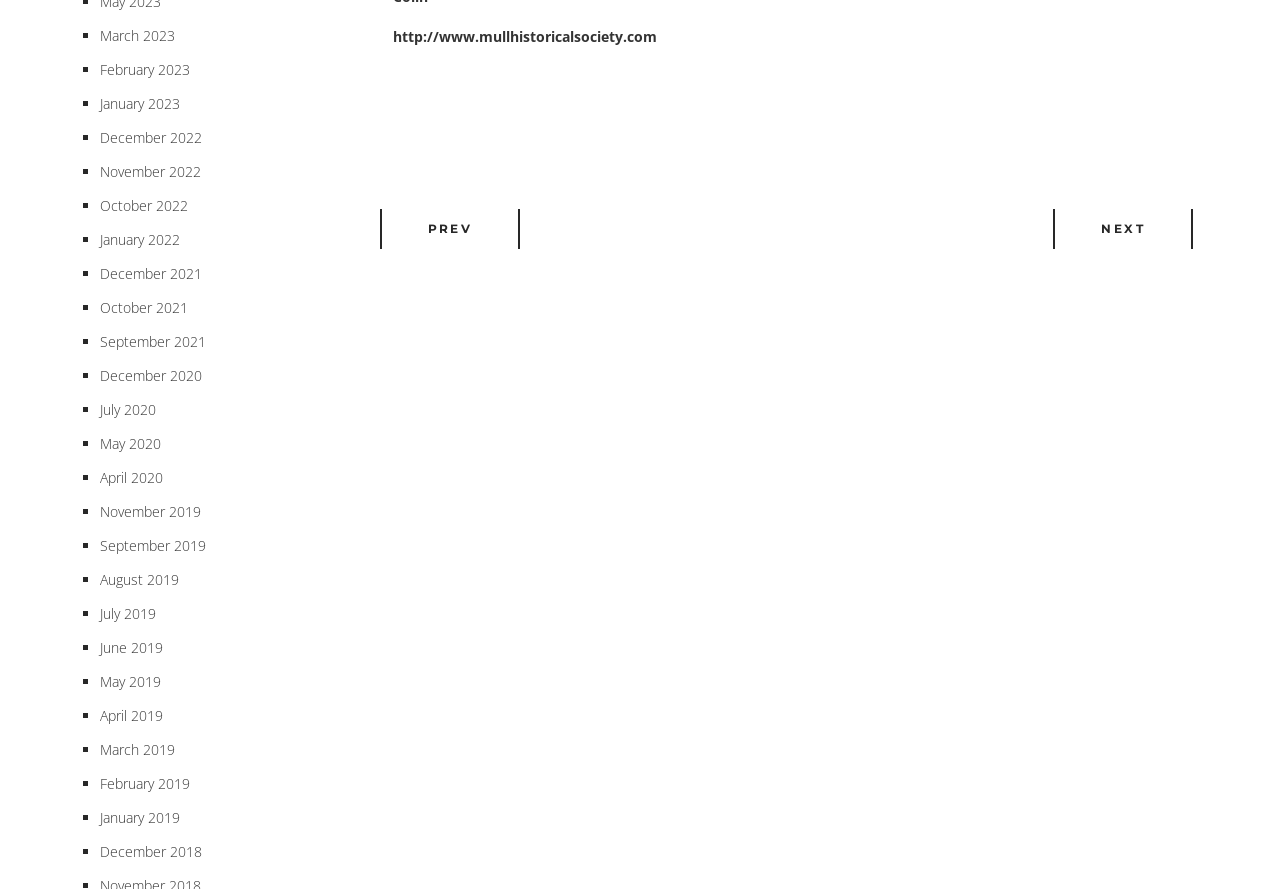Please analyze the image and give a detailed answer to the question:
What is the time period covered by the archived articles?

Based on the dates of the links, I can see that the archived articles cover a time period from 2018 to 2023, with the most recent articles at the top.